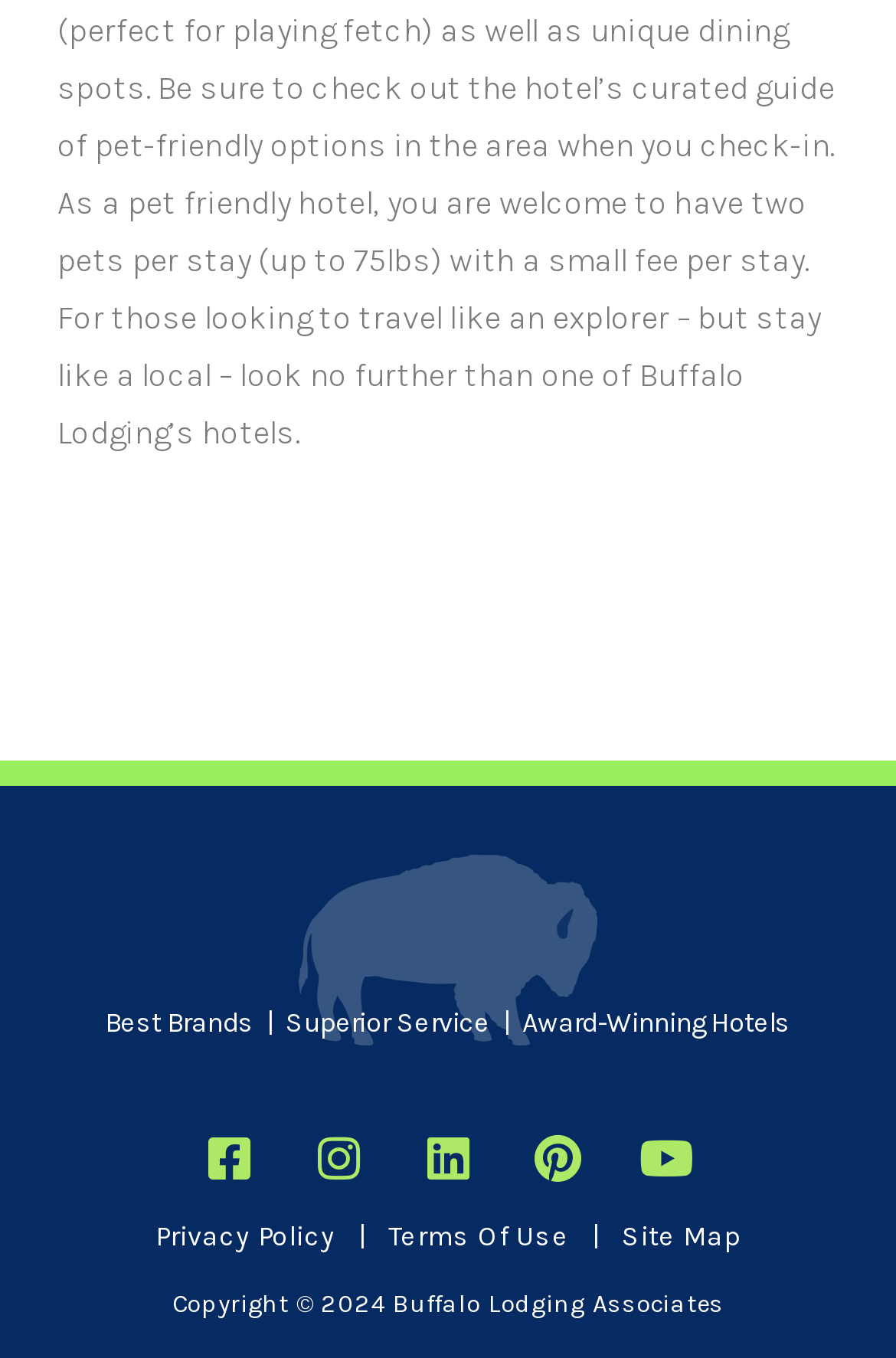Refer to the image and answer the question with as much detail as possible: What are the three options below the social media links?

Below the social media links, there are three options present, which are Privacy Policy, Terms Of Use, and Site Map, each represented by a link.